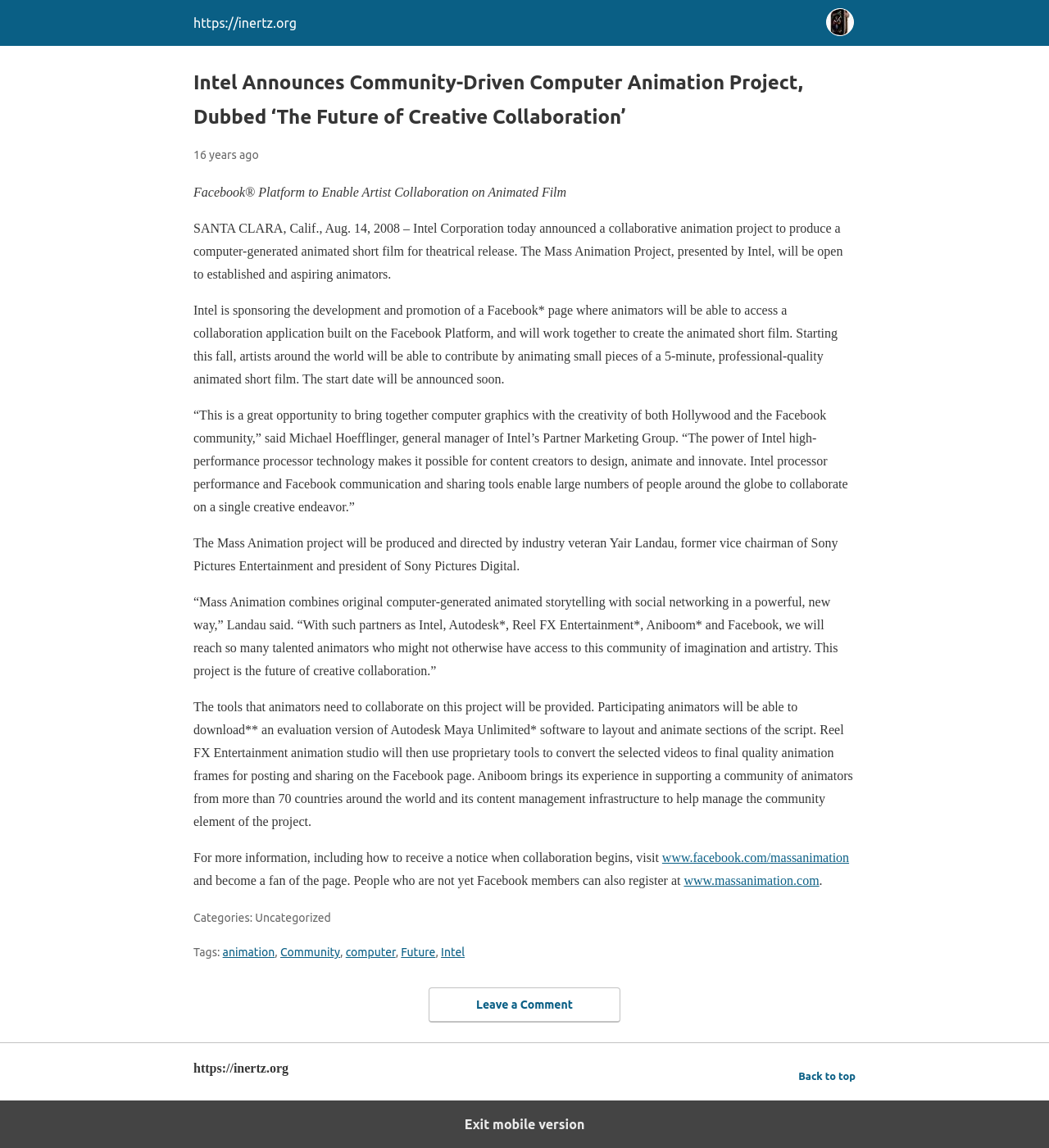Identify the bounding box coordinates for the region of the element that should be clicked to carry out the instruction: "Click the 'Tiktok Video Downloader' link". The bounding box coordinates should be four float numbers between 0 and 1, i.e., [left, top, right, bottom].

None